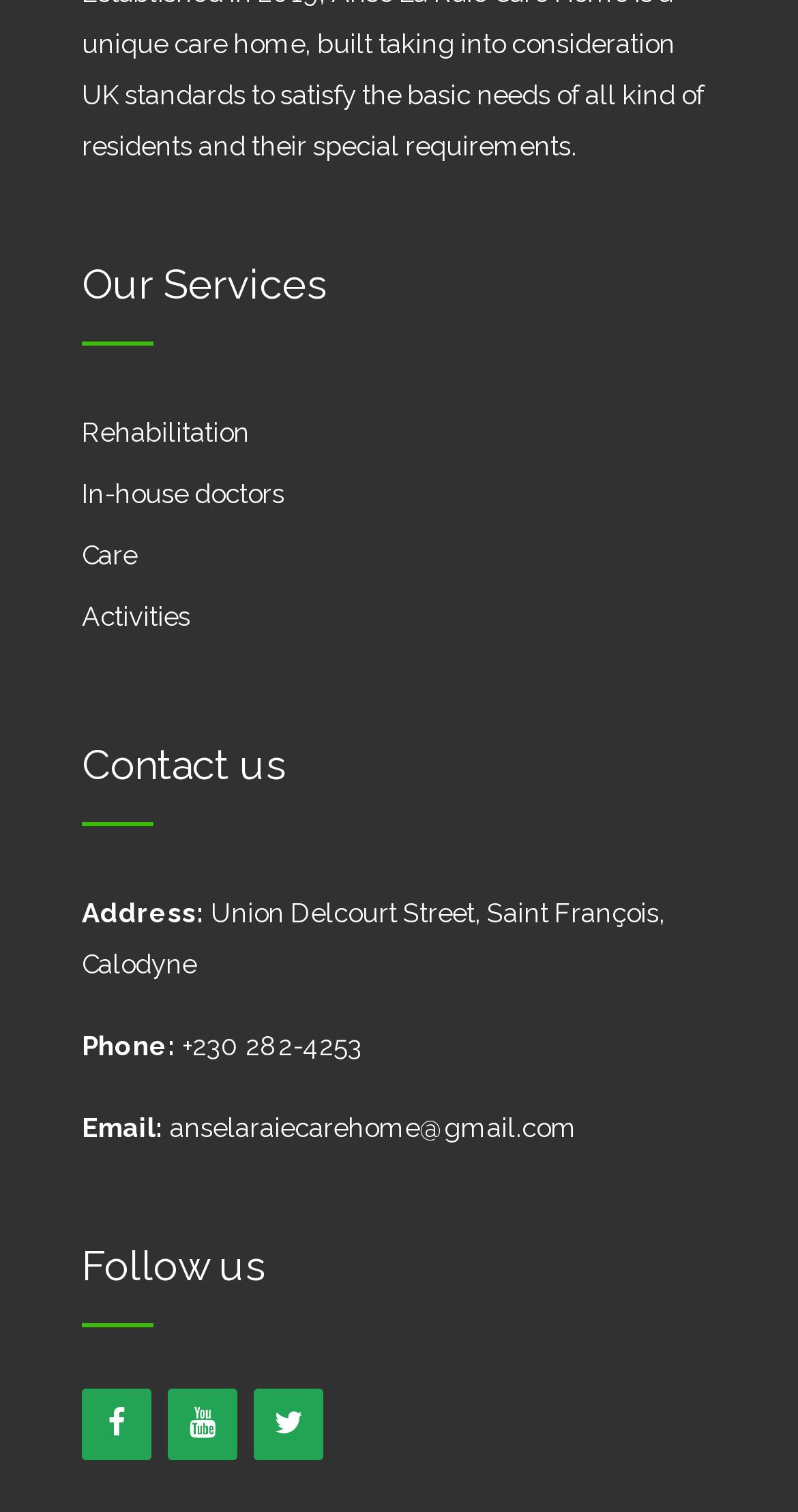Identify the bounding box coordinates of the clickable section necessary to follow the following instruction: "Learn about In-house doctors". The coordinates should be presented as four float numbers from 0 to 1, i.e., [left, top, right, bottom].

[0.103, 0.317, 0.356, 0.337]